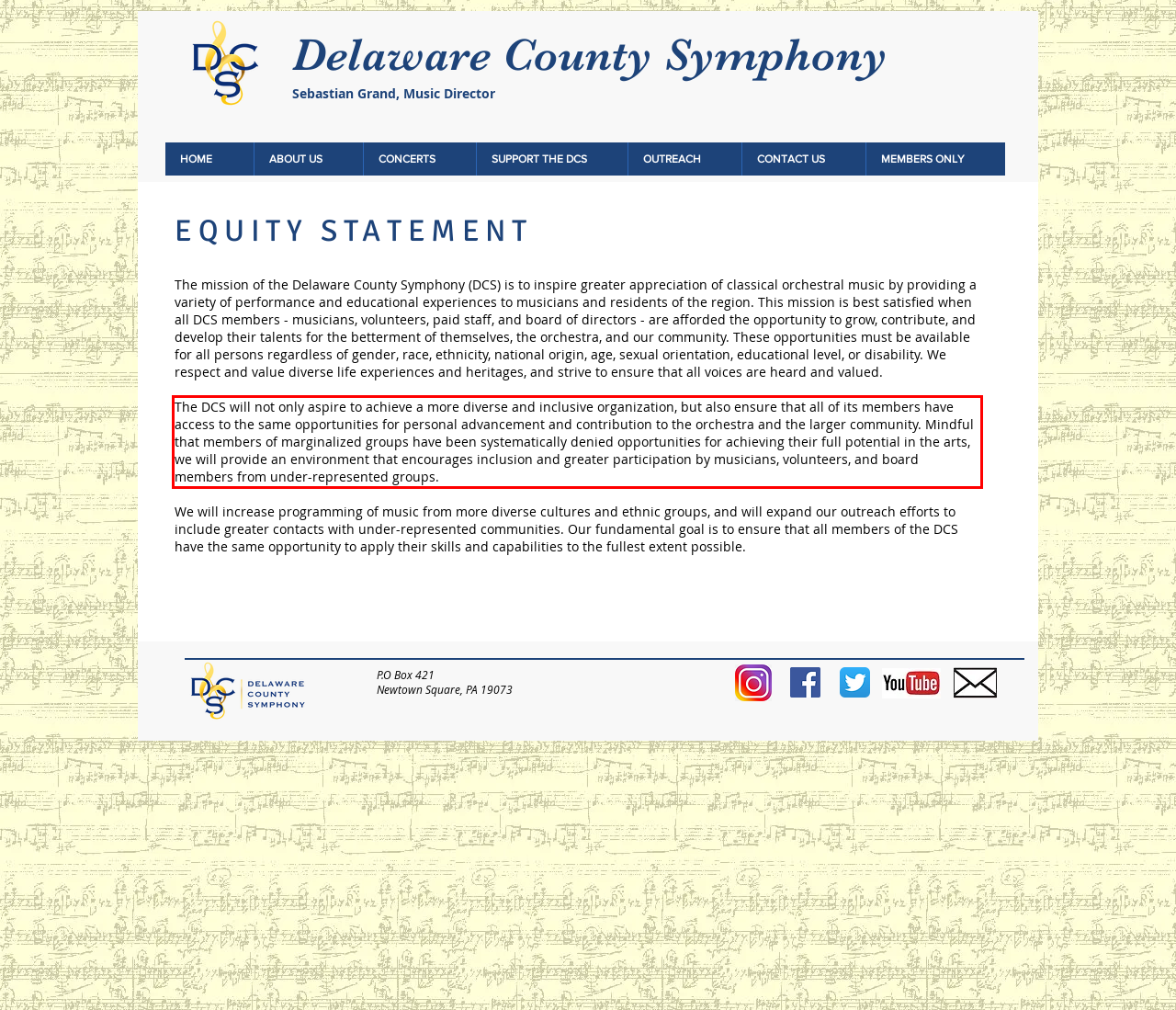You are given a screenshot with a red rectangle. Identify and extract the text within this red bounding box using OCR.

The DCS will not only aspire to achieve a more diverse and inclusive organization, but also ensure that all of its members have access to the same opportunities for personal advancement and contribution to the orchestra and the larger community. Mindful that members of marginalized groups have been systematically denied opportunities for achieving their full potential in the arts, we will provide an environment that encourages inclusion and greater participation by musicians, volunteers, and board members from under-represented groups.